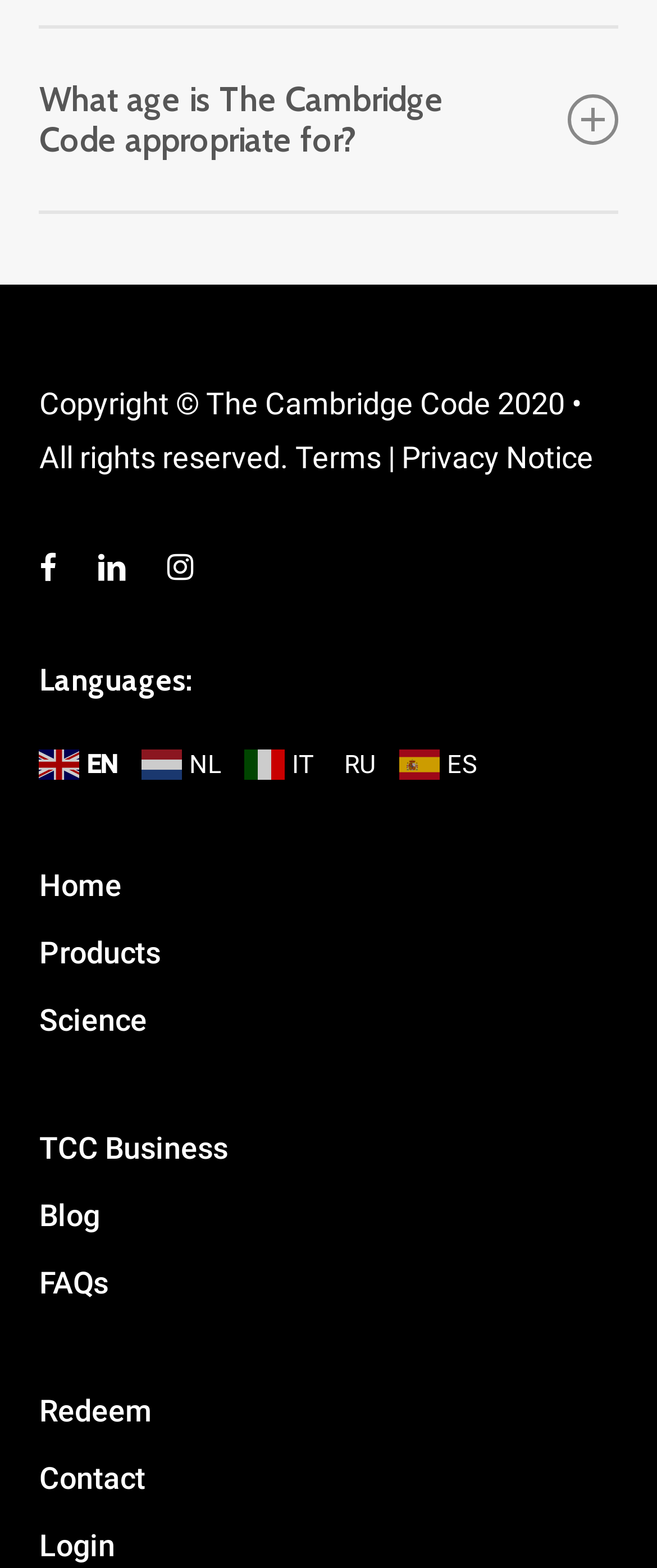Based on the description "IT", find the bounding box of the specified UI element.

[0.373, 0.475, 0.491, 0.497]